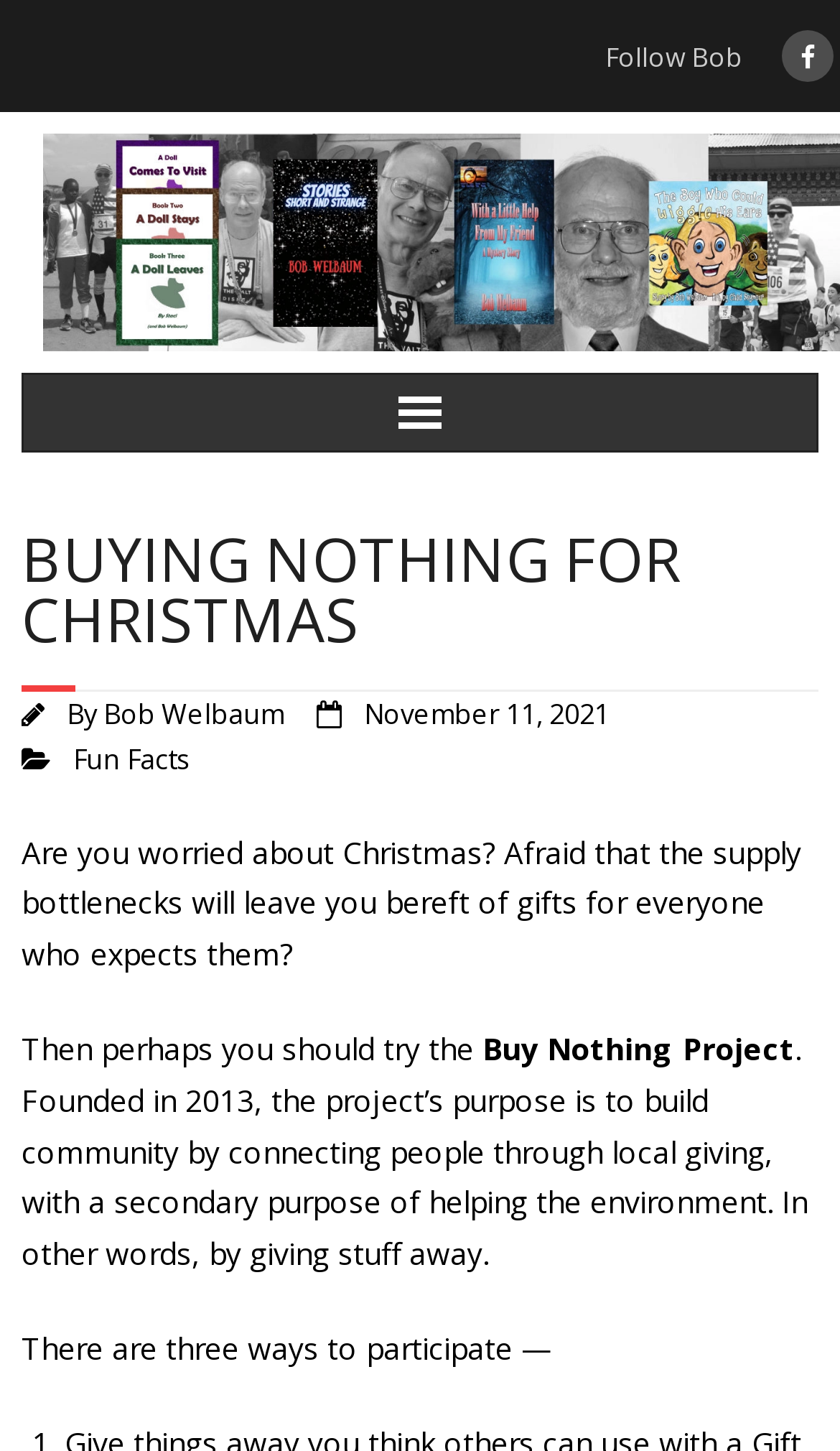From the given element description: "Bob Welbaum", find the bounding box for the UI element. Provide the coordinates as four float numbers between 0 and 1, in the order [left, top, right, bottom].

[0.123, 0.479, 0.338, 0.505]